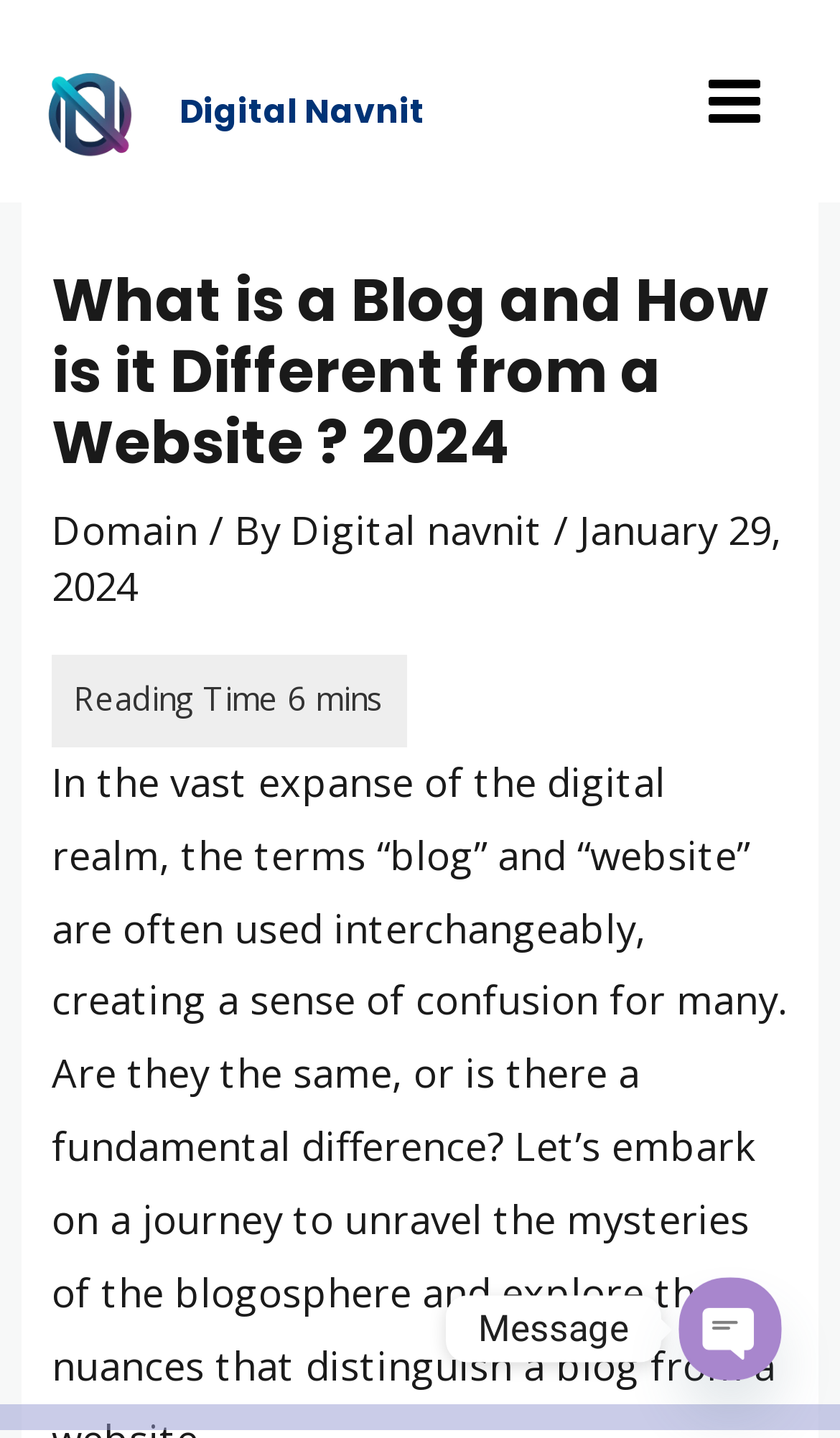Could you identify the text that serves as the heading for this webpage?

What is a Blog and How is it Different from a Website ? 2024